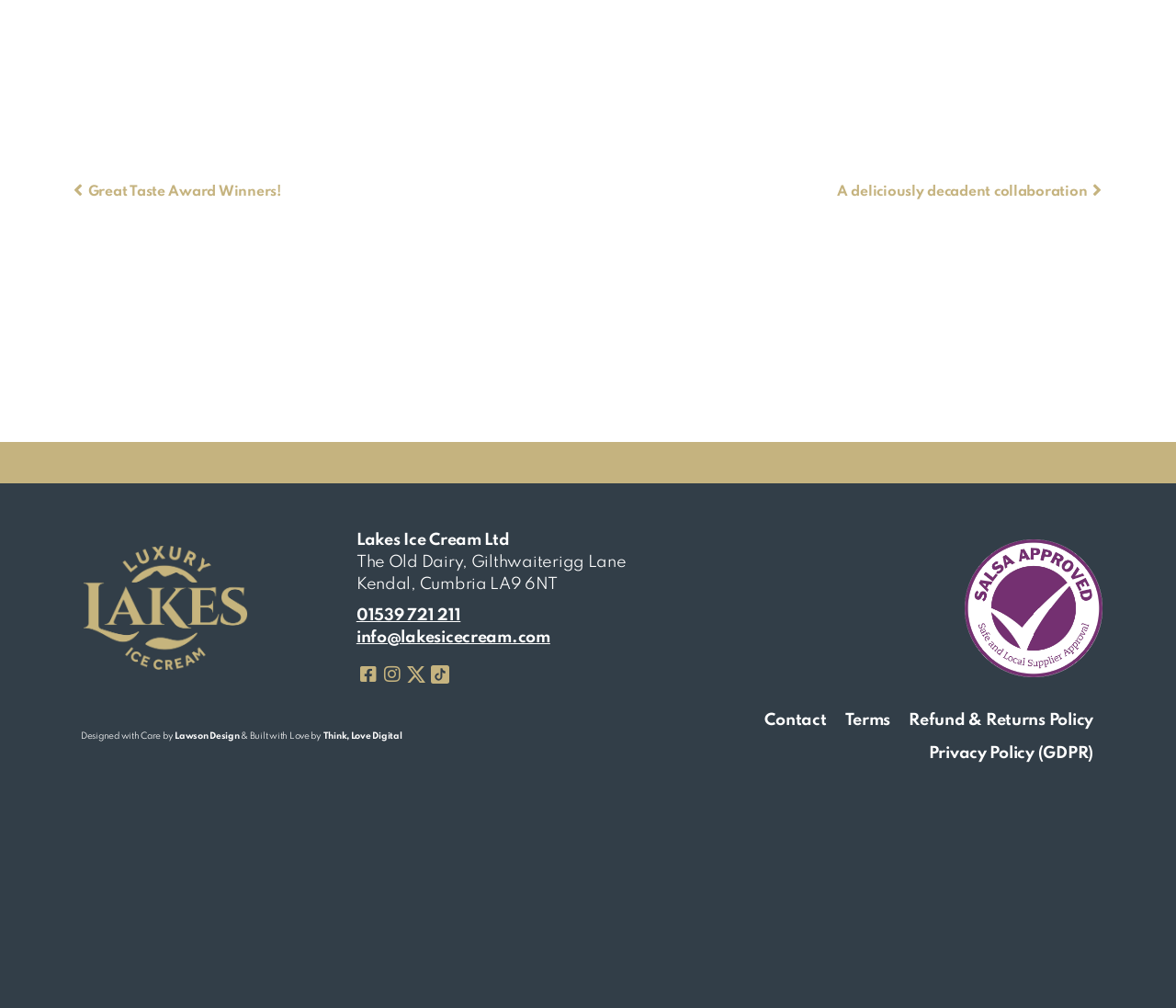Can you find the bounding box coordinates for the element that needs to be clicked to execute this instruction: "Go to the Contact page"? The coordinates should be given as four float numbers between 0 and 1, i.e., [left, top, right, bottom].

[0.643, 0.698, 0.711, 0.731]